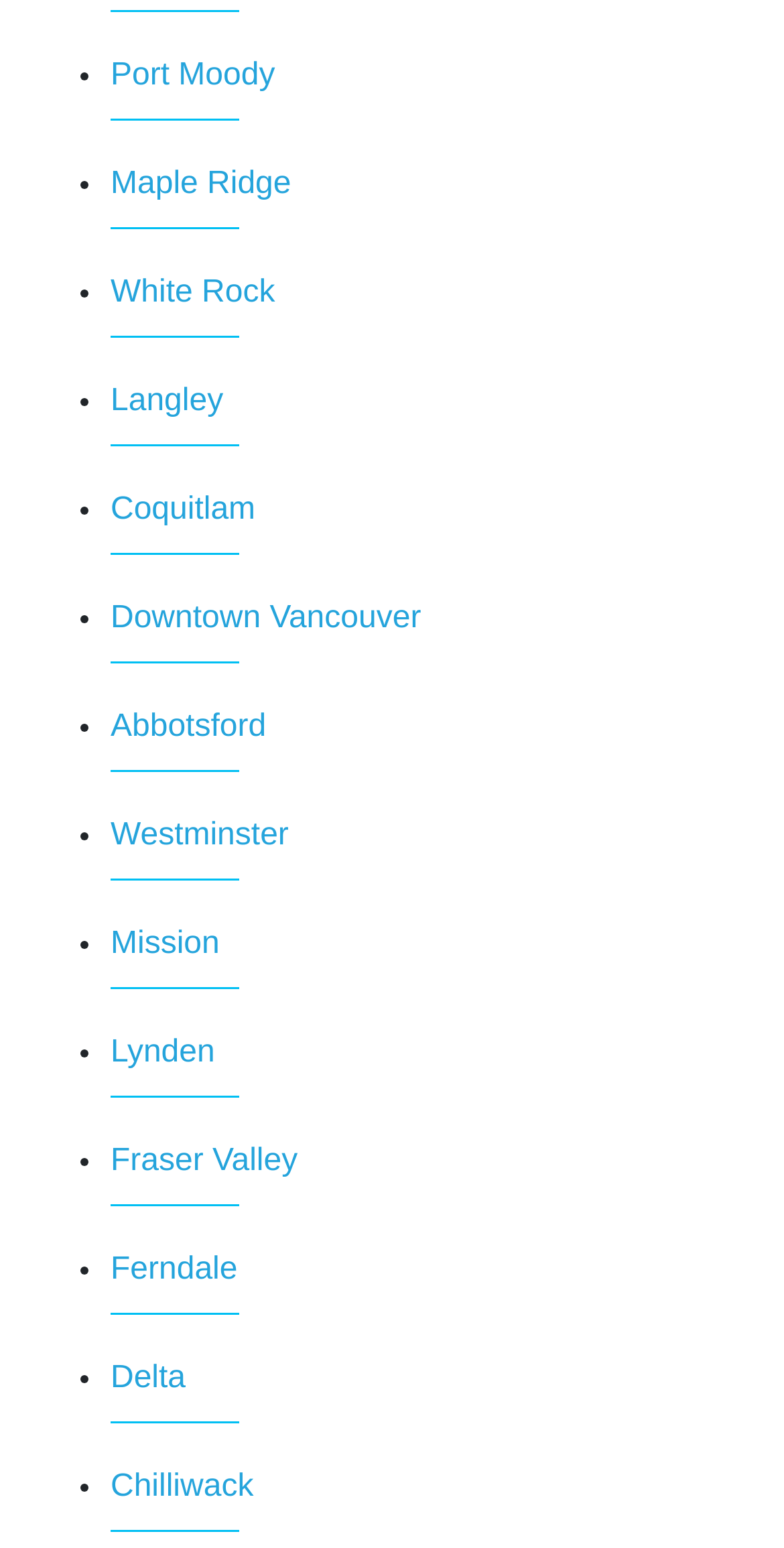Answer the question below with a single word or a brief phrase: 
What is the last location listed?

Chilliwack